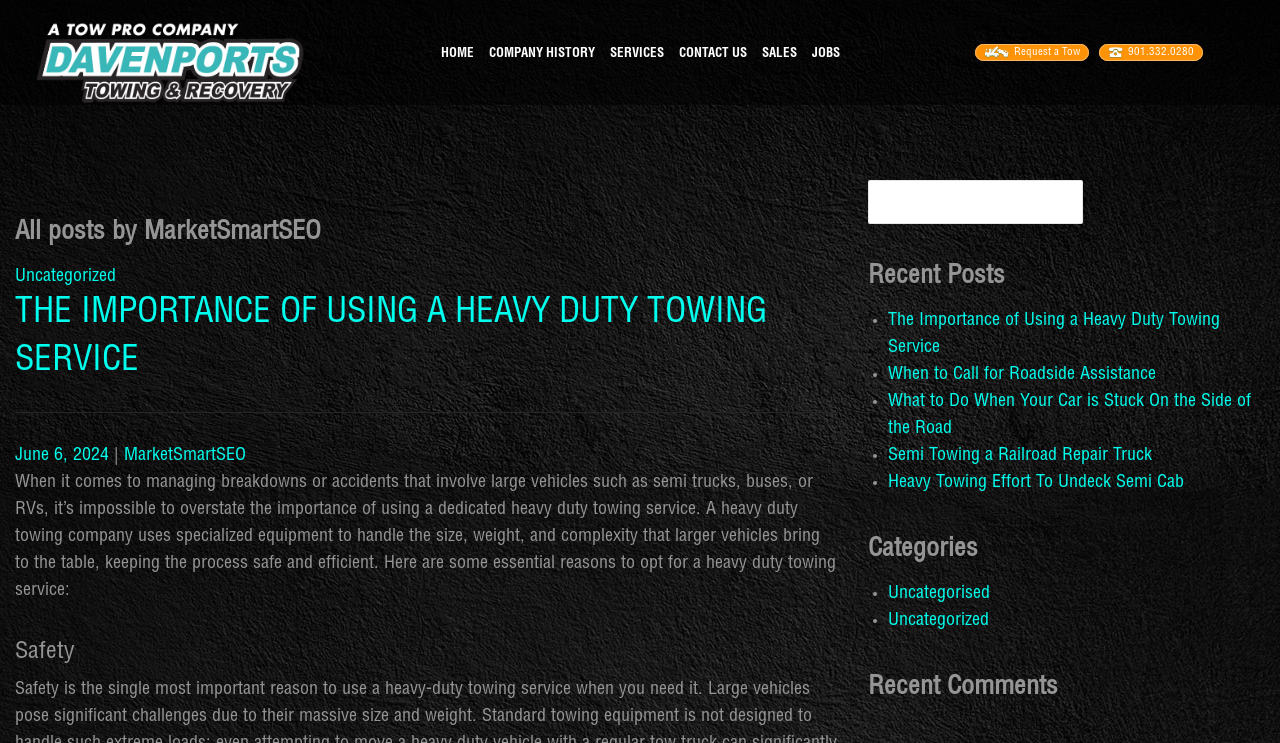Indicate the bounding box coordinates of the element that must be clicked to execute the instruction: "Click on the 'HOME' link". The coordinates should be given as four float numbers between 0 and 1, i.e., [left, top, right, bottom].

[0.344, 0.065, 0.37, 0.136]